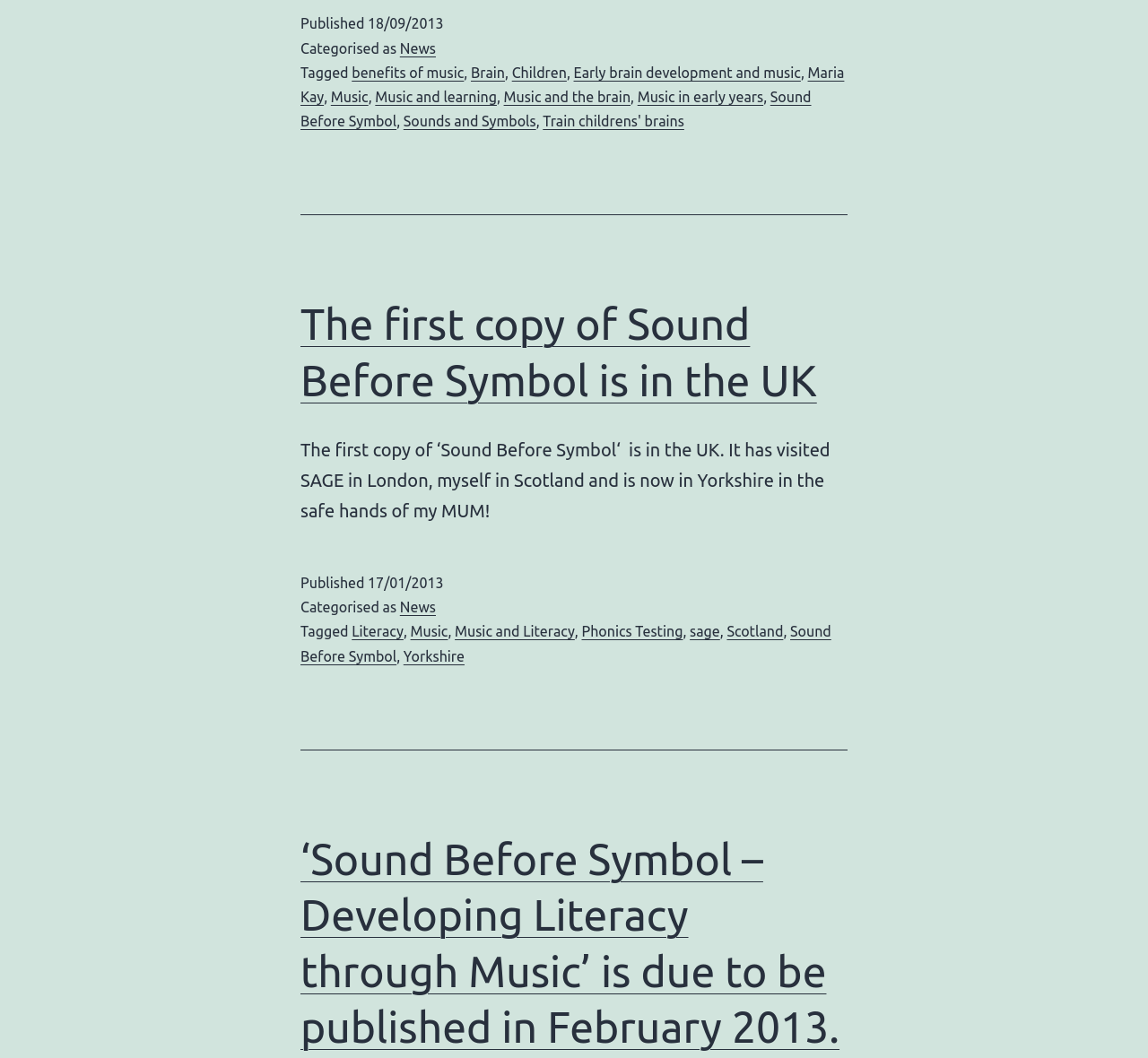What is the category of the second article?
We need a detailed and exhaustive answer to the question. Please elaborate.

I found the category of the second article by looking at the 'Categorised as' section, which is located below the article title. The category is specified as 'News'.